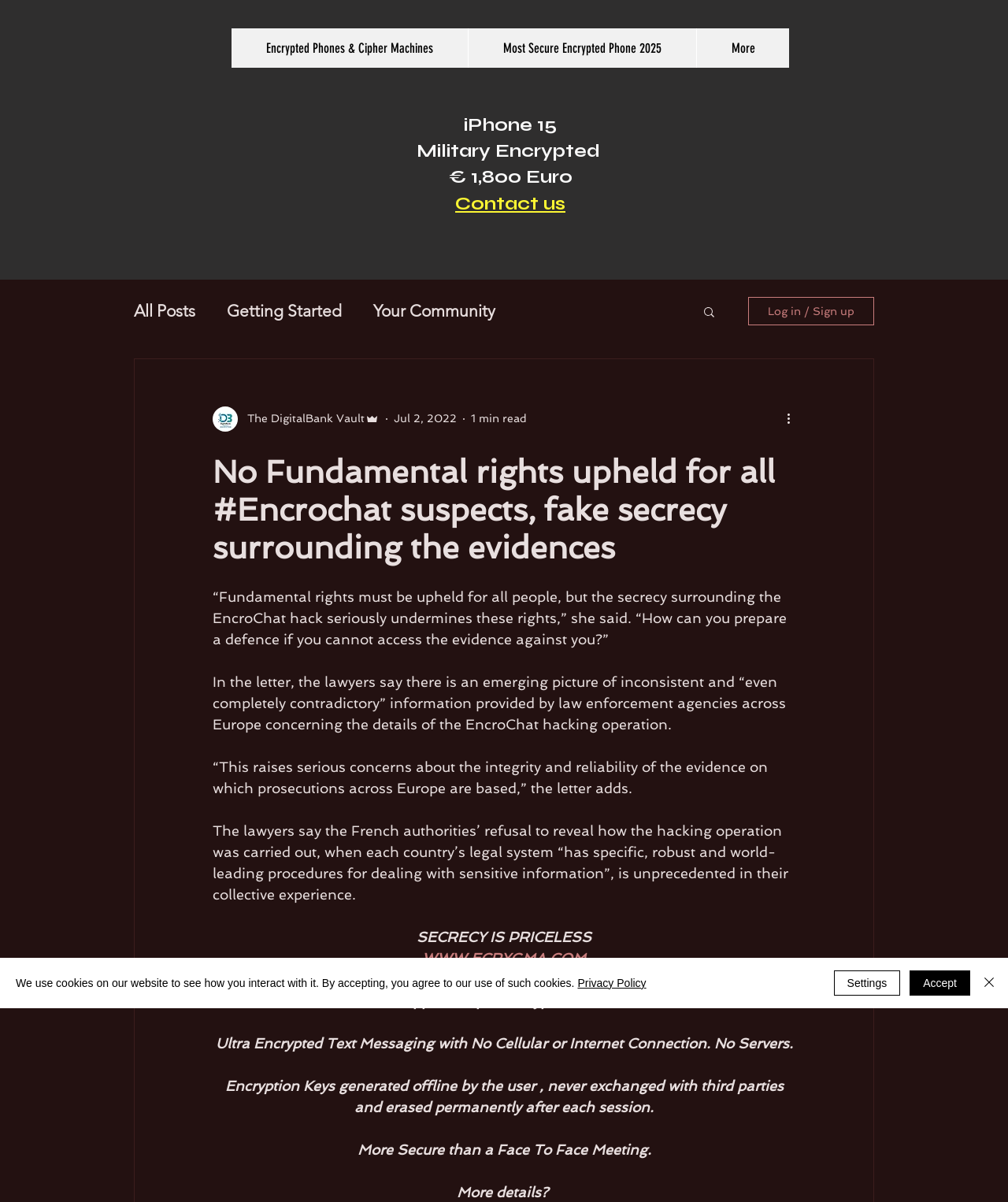What is the name of the company or organization behind the website?
Please use the visual content to give a single word or phrase answer.

The DigitalBank Vault